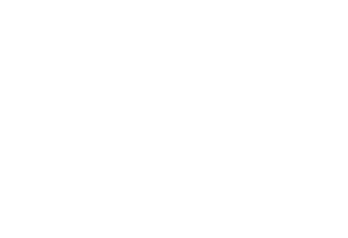What is the environment depicted in the background?
Please provide a detailed and thorough answer to the question.

The caption describes the background of the illustration as 'a backdrop reminiscent of a tabletop gaming environment', which suggests that the environment depicted is a tabletop gaming setup.